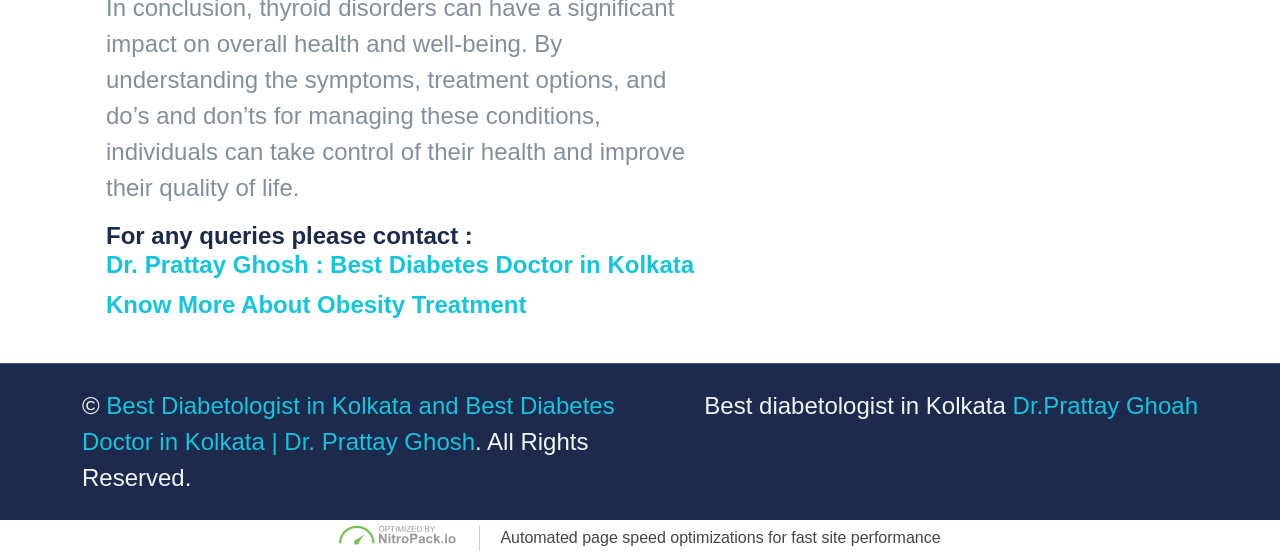Observe the image and answer the following question in detail: What is the copyright statement on the webpage?

The static text element '© All Rights Reserved.' indicates that the copyright statement on the webpage is 'All Rights Reserved'.